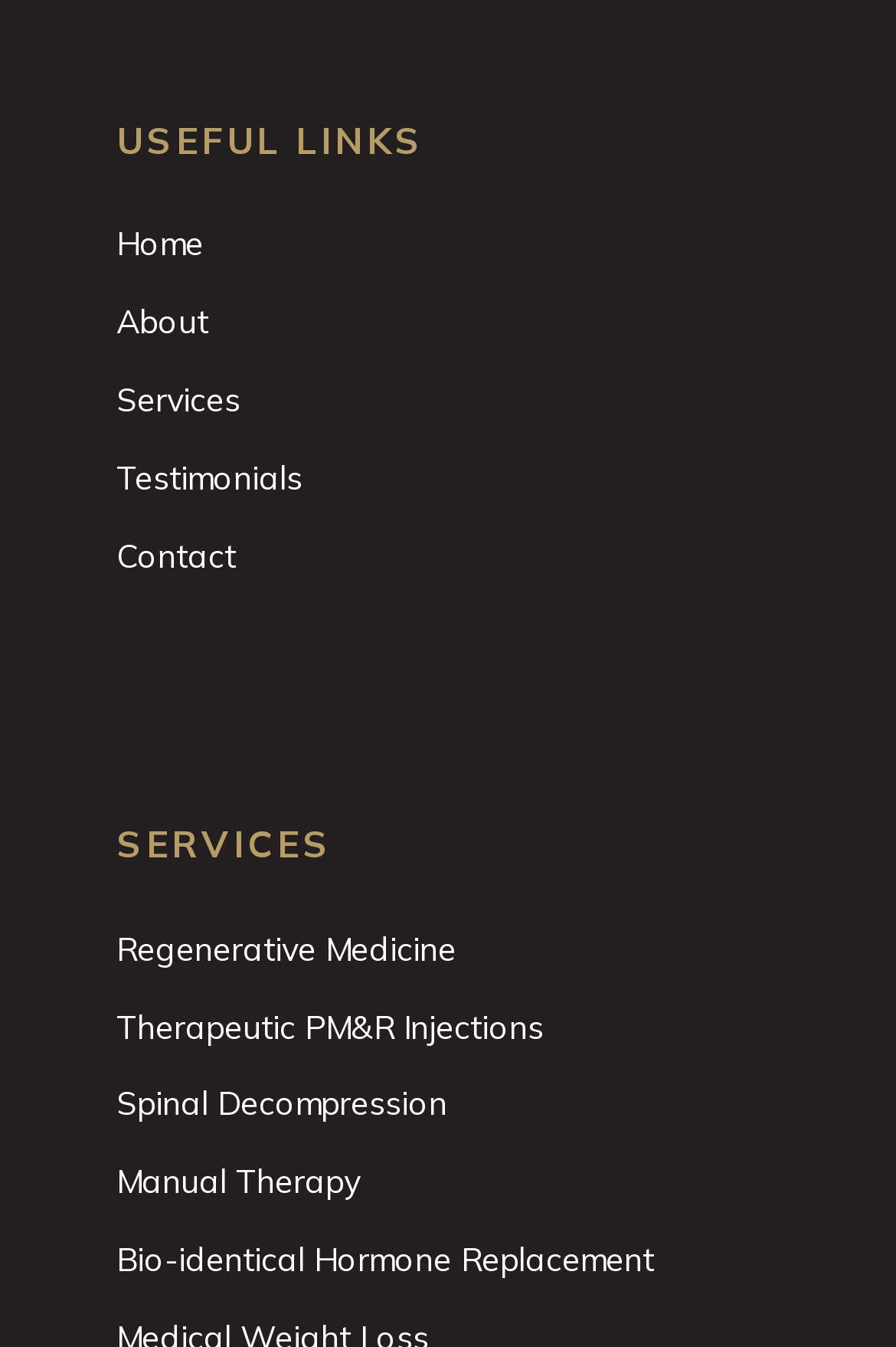Please locate the bounding box coordinates of the element that should be clicked to achieve the given instruction: "learn about services".

[0.13, 0.608, 0.87, 0.646]